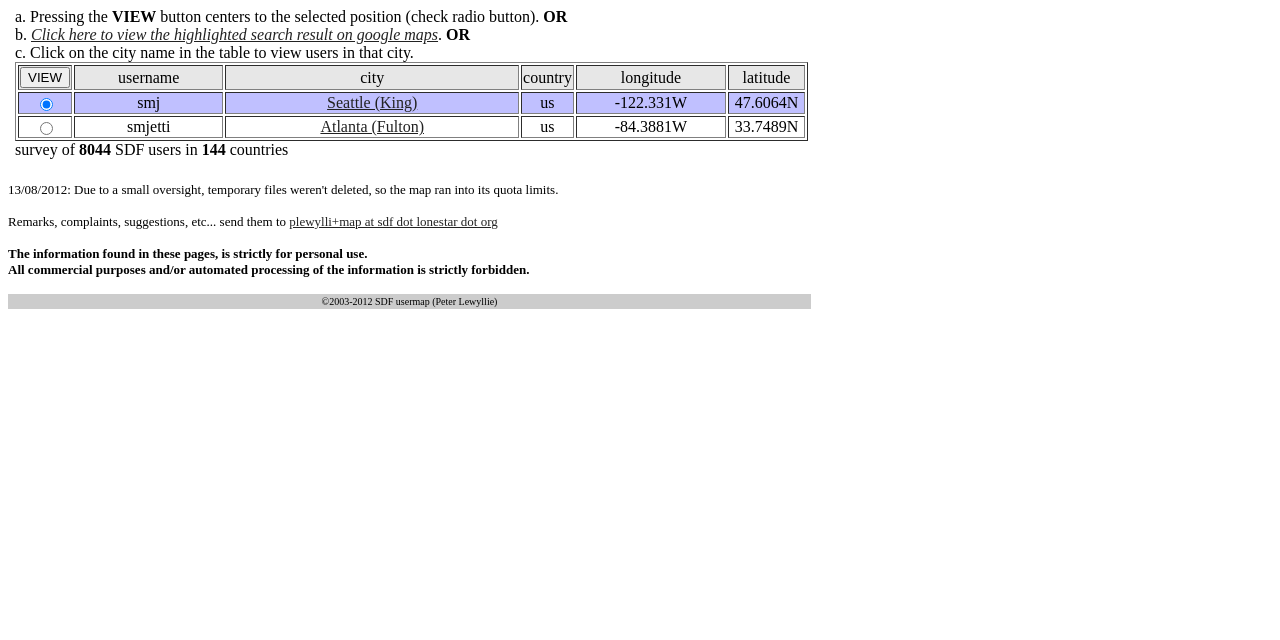Based on the element description: "name="mode" value="VIEW"", identify the bounding box coordinates for this UI element. The coordinates must be four float numbers between 0 and 1, listed as [left, top, right, bottom].

[0.016, 0.105, 0.055, 0.138]